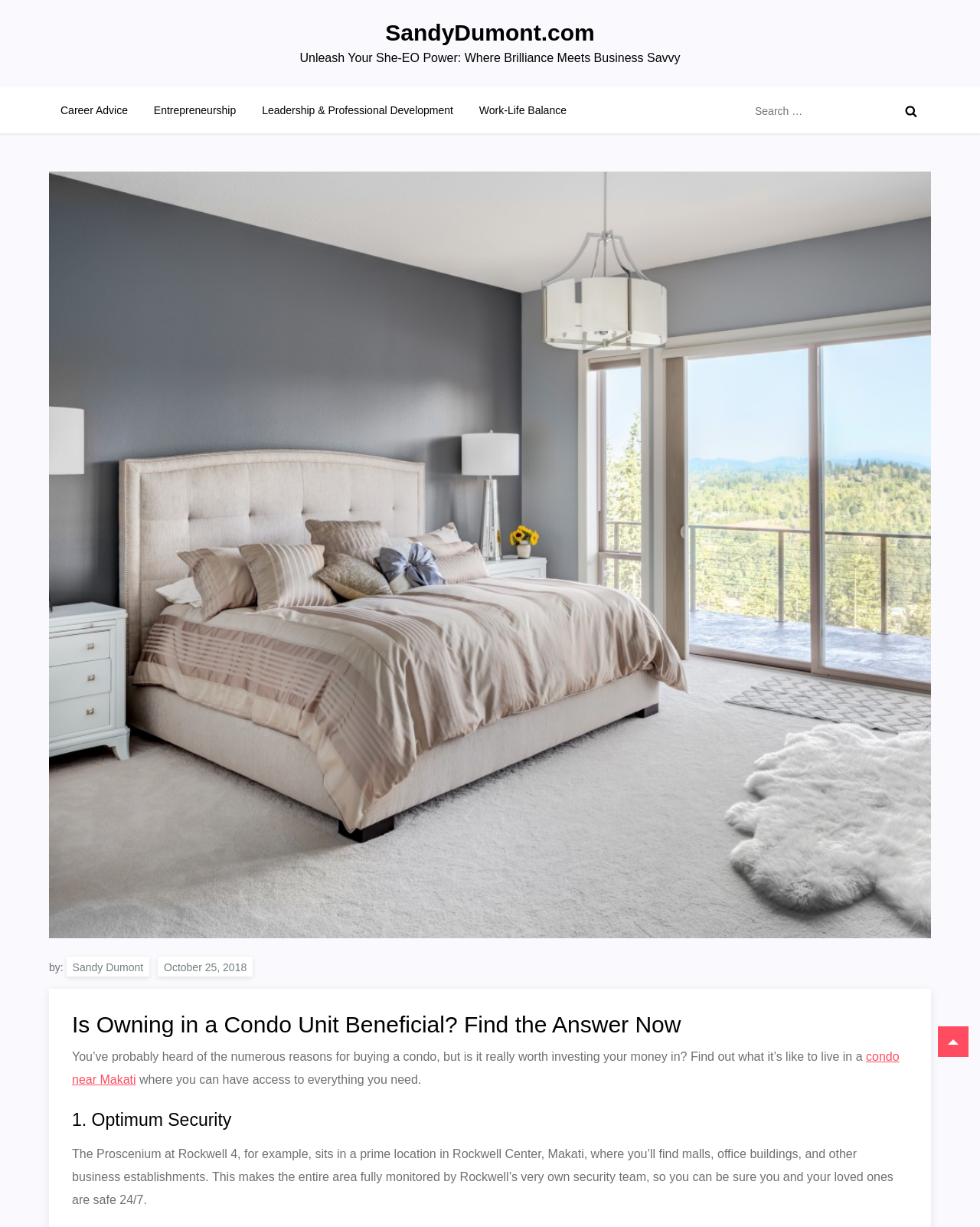Using the information in the image, give a detailed answer to the following question: What is the location of the condo unit mentioned in the article?

The location of the condo unit mentioned in the article is Makati, which is stated in the sentence 'You can have access to everything you need' where it mentions 'condo near Makati'.